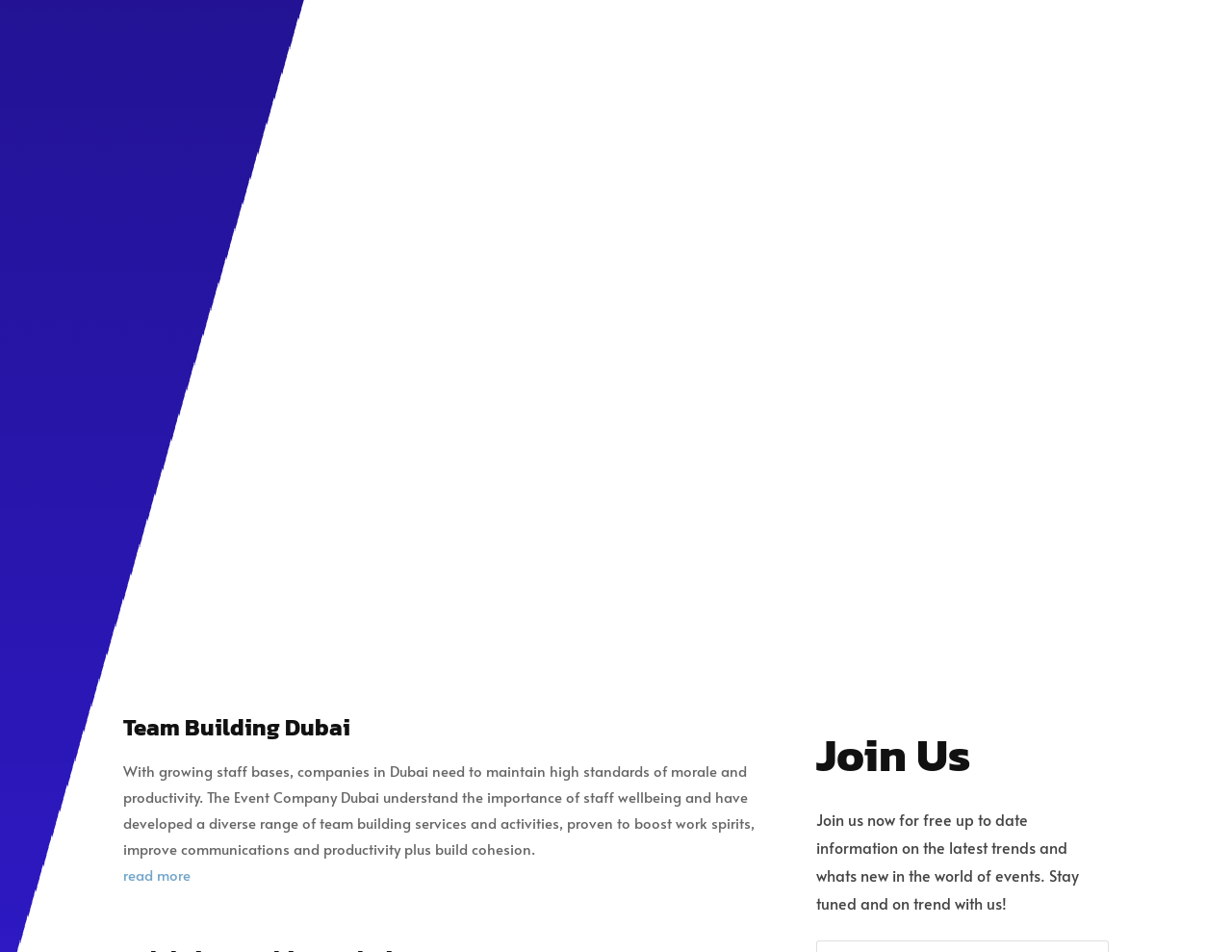What is the location mentioned in the webpage?
Look at the image and answer the question using a single word or phrase.

Dubai